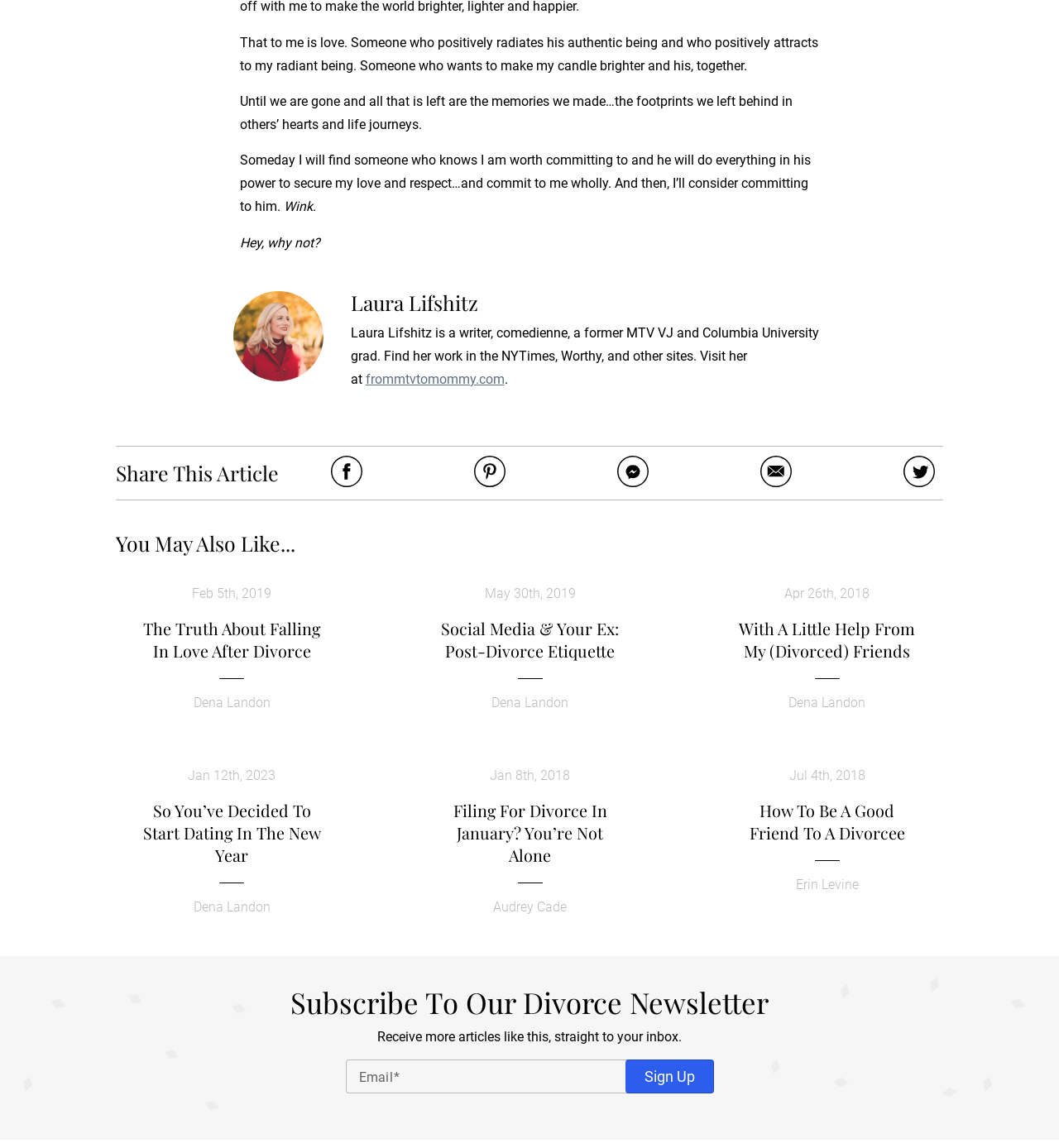Extract the bounding box of the UI element described as: "Ann Althouse".

None